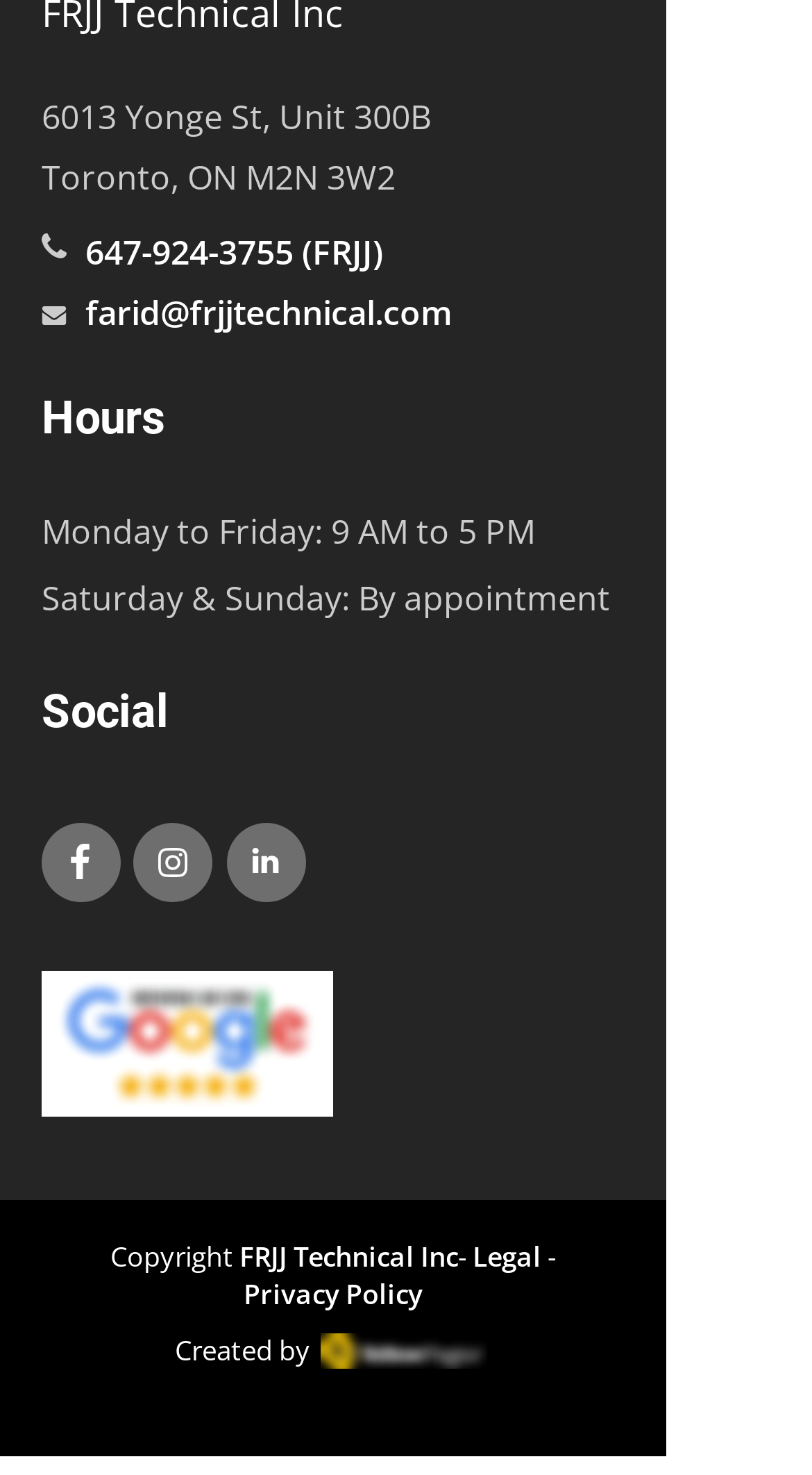Provide the bounding box coordinates for the specified HTML element described in this description: "Privacy Policy". The coordinates should be four float numbers ranging from 0 to 1, in the format [left, top, right, bottom].

[0.3, 0.865, 0.521, 0.89]